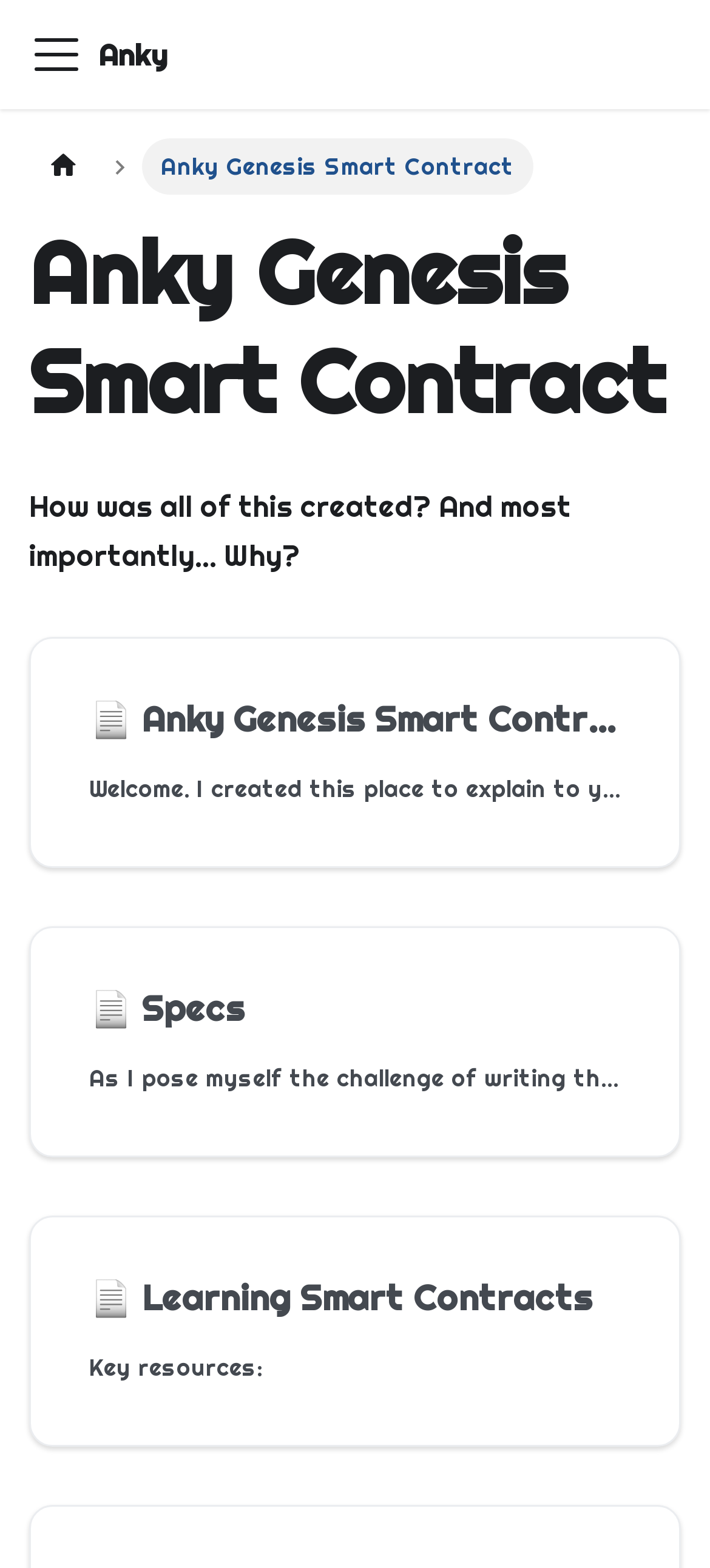What are the key resources for learning smart contracts?
Look at the screenshot and respond with one word or a short phrase.

Not specified